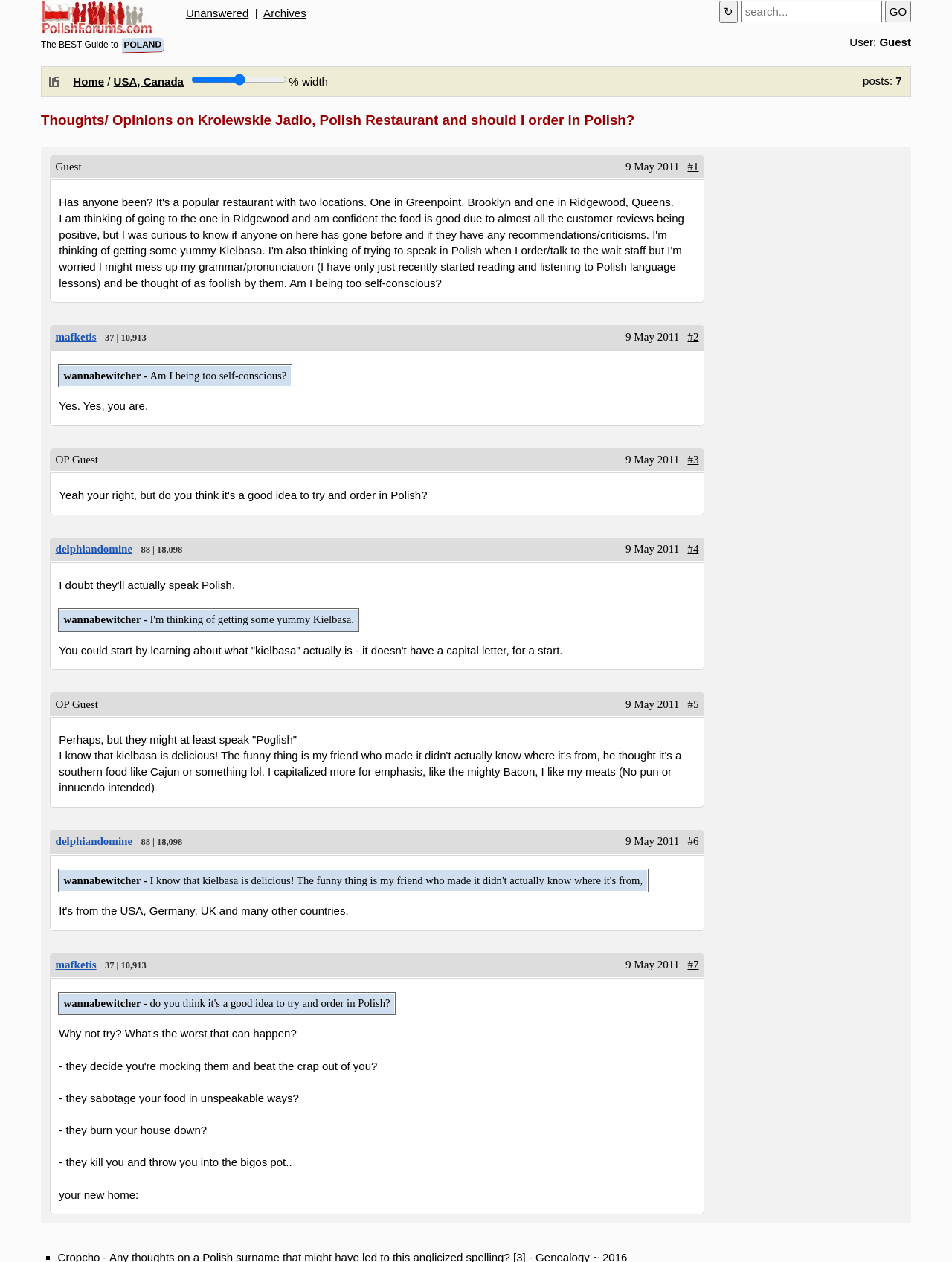Given the element description: "title="Find on page" value="↻"", predict the bounding box coordinates of this UI element. The coordinates must be four float numbers between 0 and 1, given as [left, top, right, bottom].

[0.756, 0.001, 0.775, 0.018]